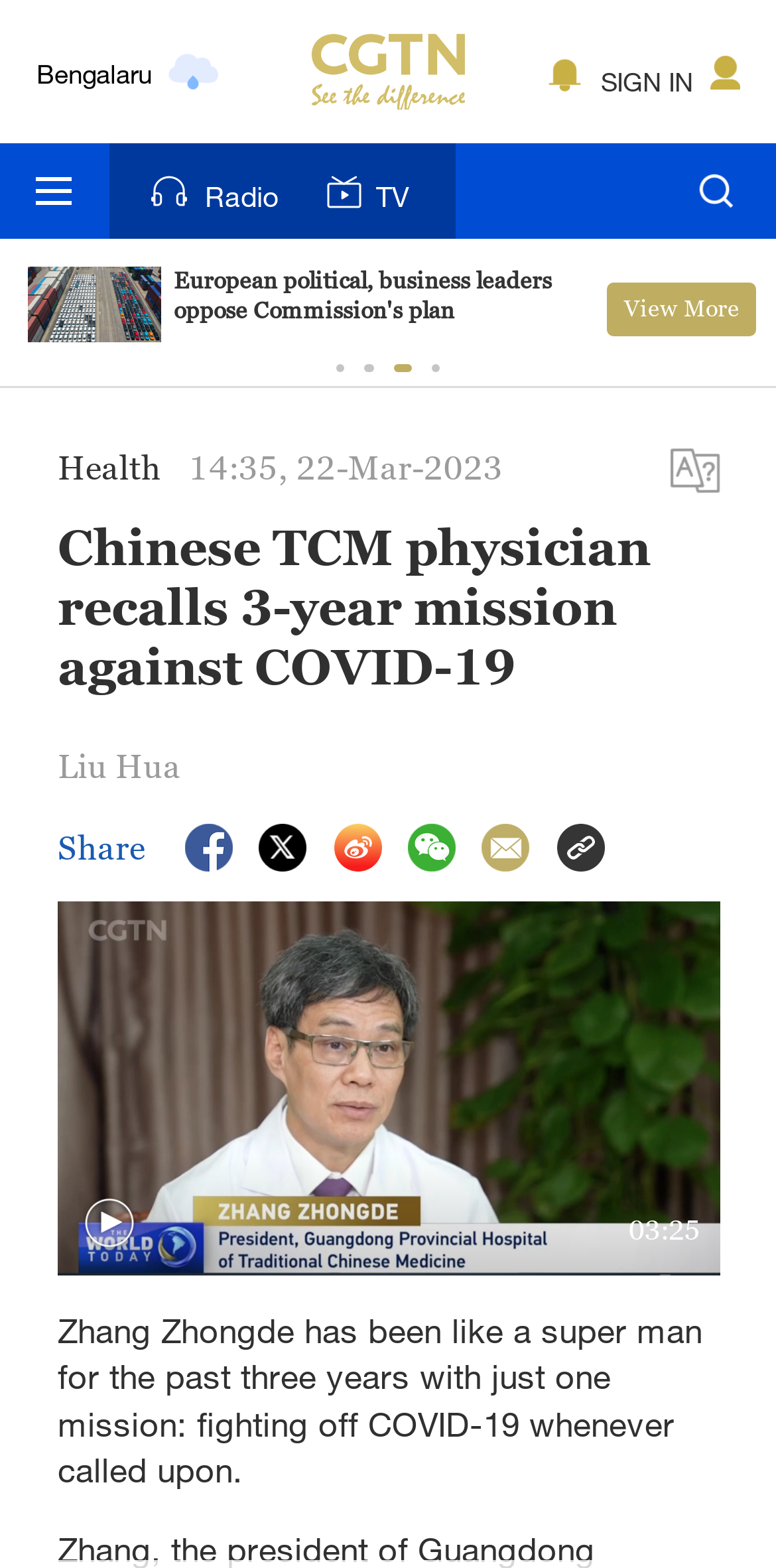Extract the bounding box coordinates of the UI element described by: "parent_node: Share". The coordinates should include four float numbers ranging from 0 to 1, e.g., [left, top, right, bottom].

[0.334, 0.521, 0.396, 0.556]